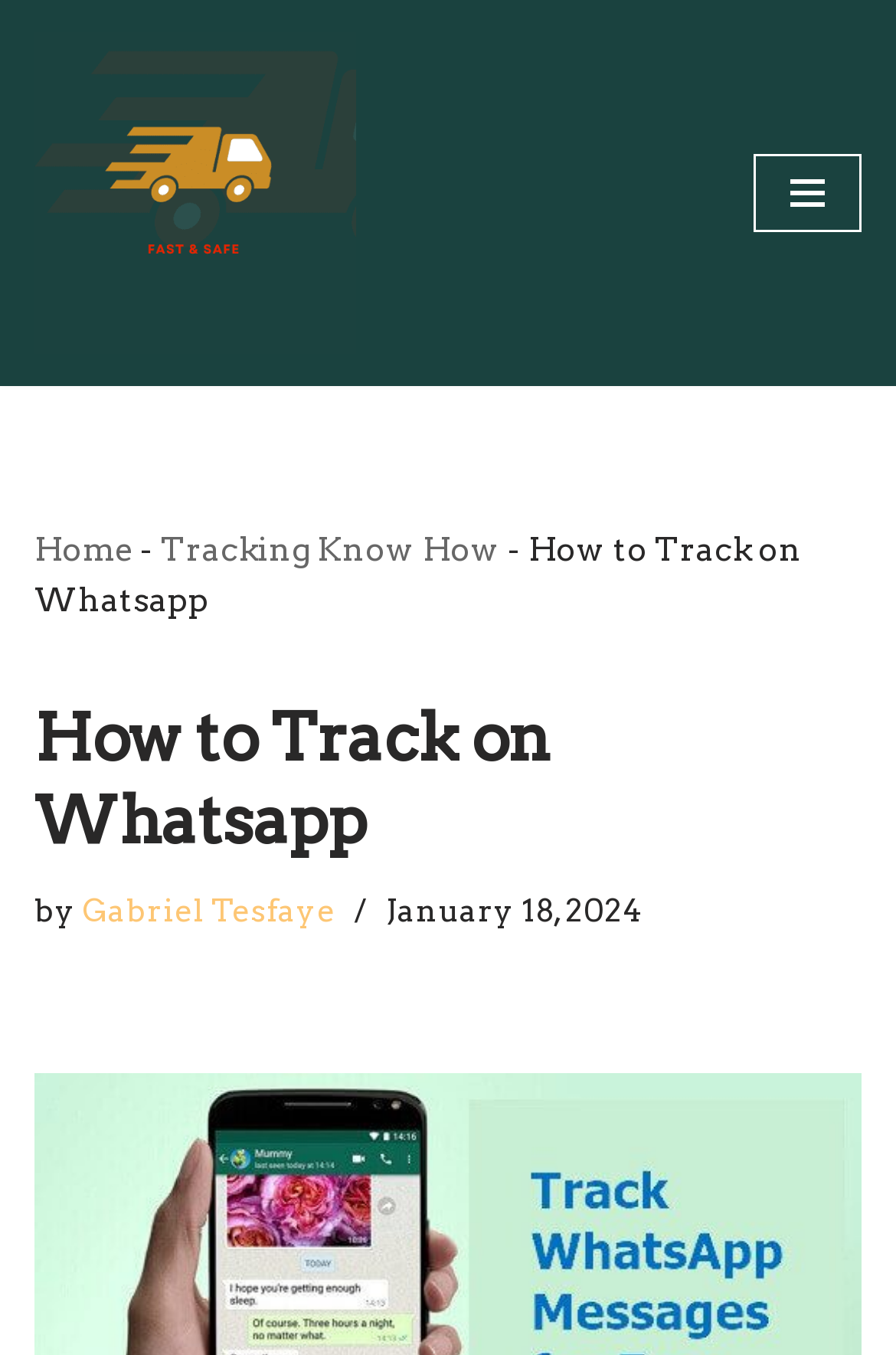What is the name of the author of the article?
Please craft a detailed and exhaustive response to the question.

I found the author's name by looking at the text next to the 'by' keyword, which is a common indicator of the author's name in articles.